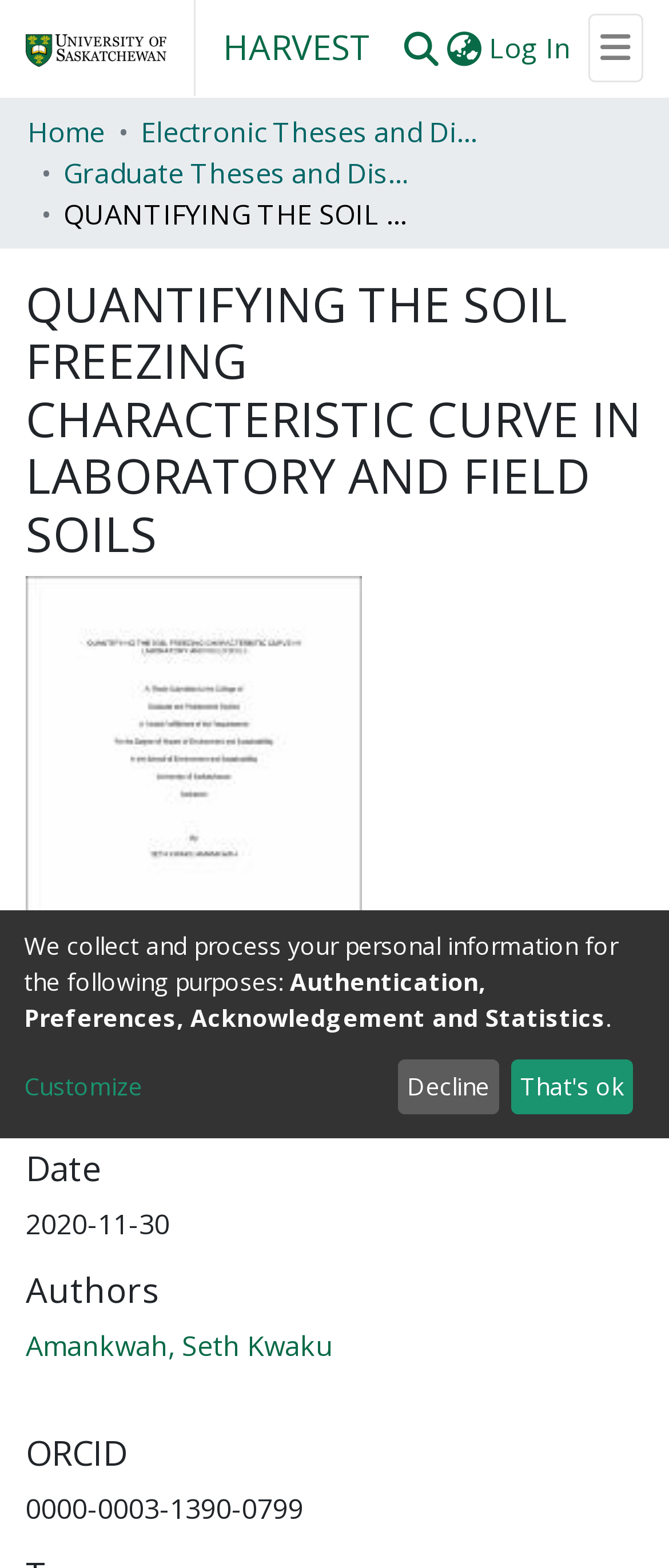Please locate and retrieve the main header text of the webpage.

QUANTIFYING THE SOIL FREEZING CHARACTERISTIC CURVE IN LABORATORY AND FIELD SOILS